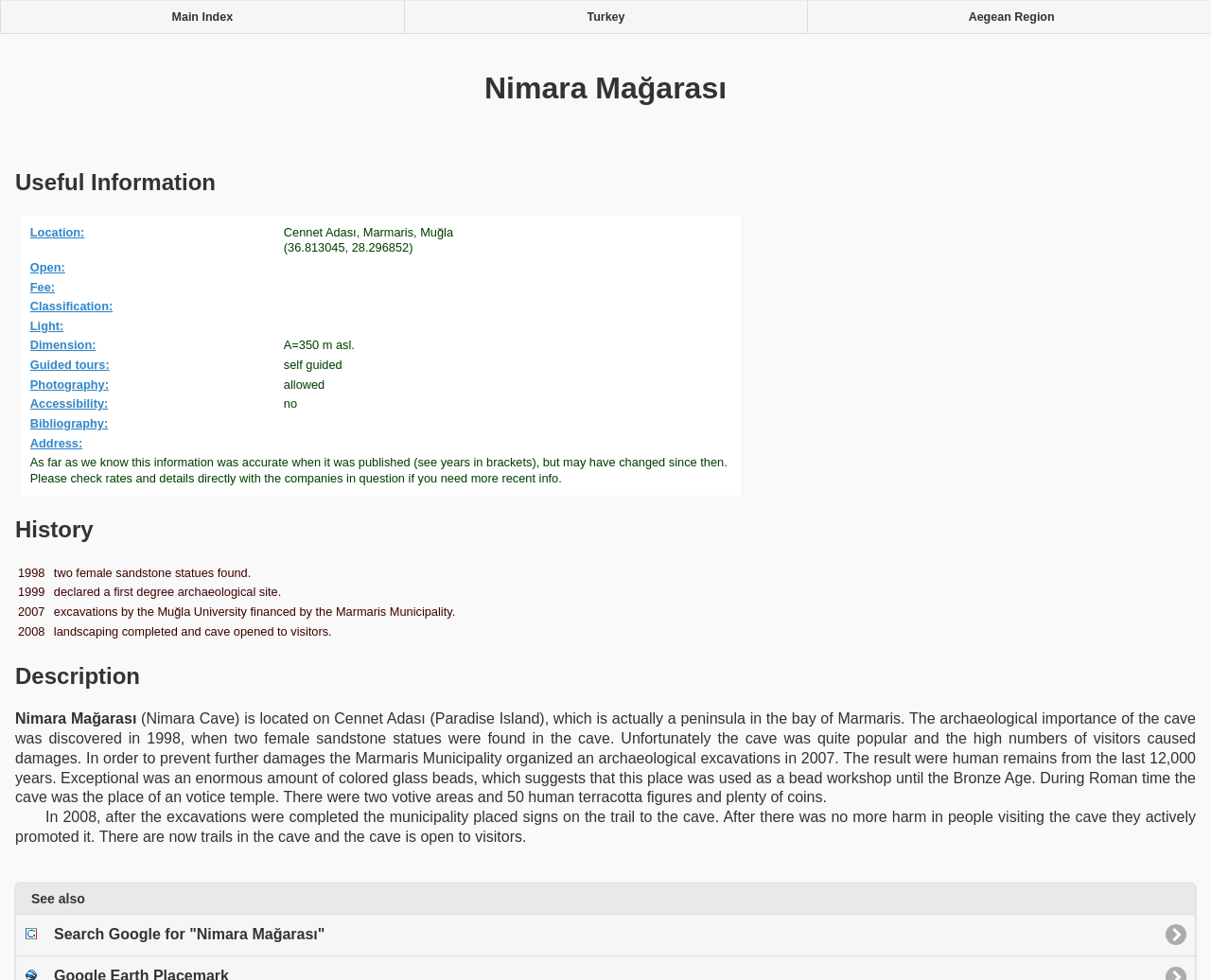Please look at the image and answer the question with a detailed explanation: What was the cave used for during Roman times?

According to the 'Description' section, during Roman times, the cave was the place of a votive temple, with two votive areas and 50 human terracotta figures, as well as plenty of coins.